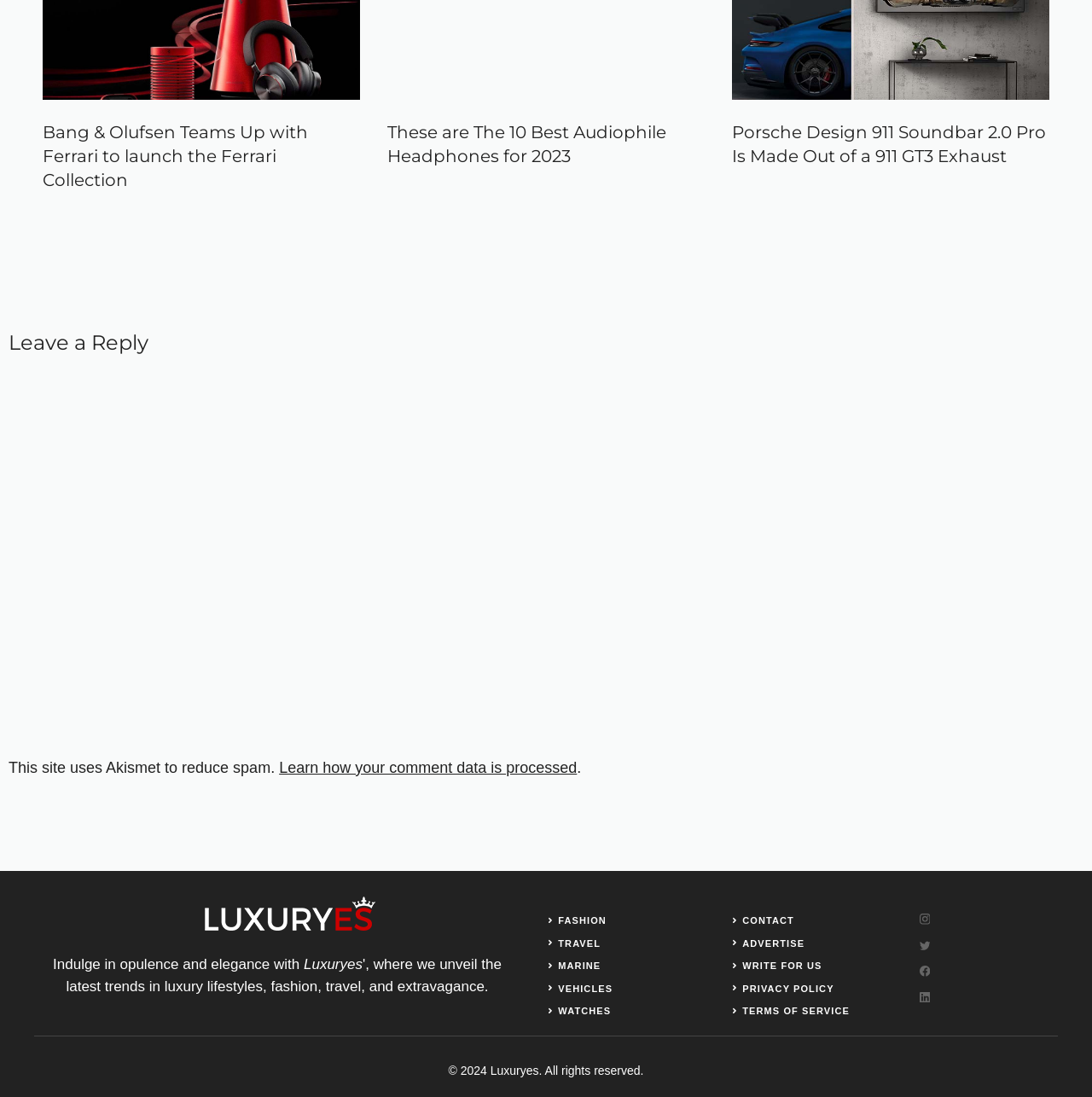Highlight the bounding box coordinates of the region I should click on to meet the following instruction: "Read about Bang & Olufsen Teams Up with Ferrari to launch the Ferrari Collection".

[0.039, 0.112, 0.282, 0.174]